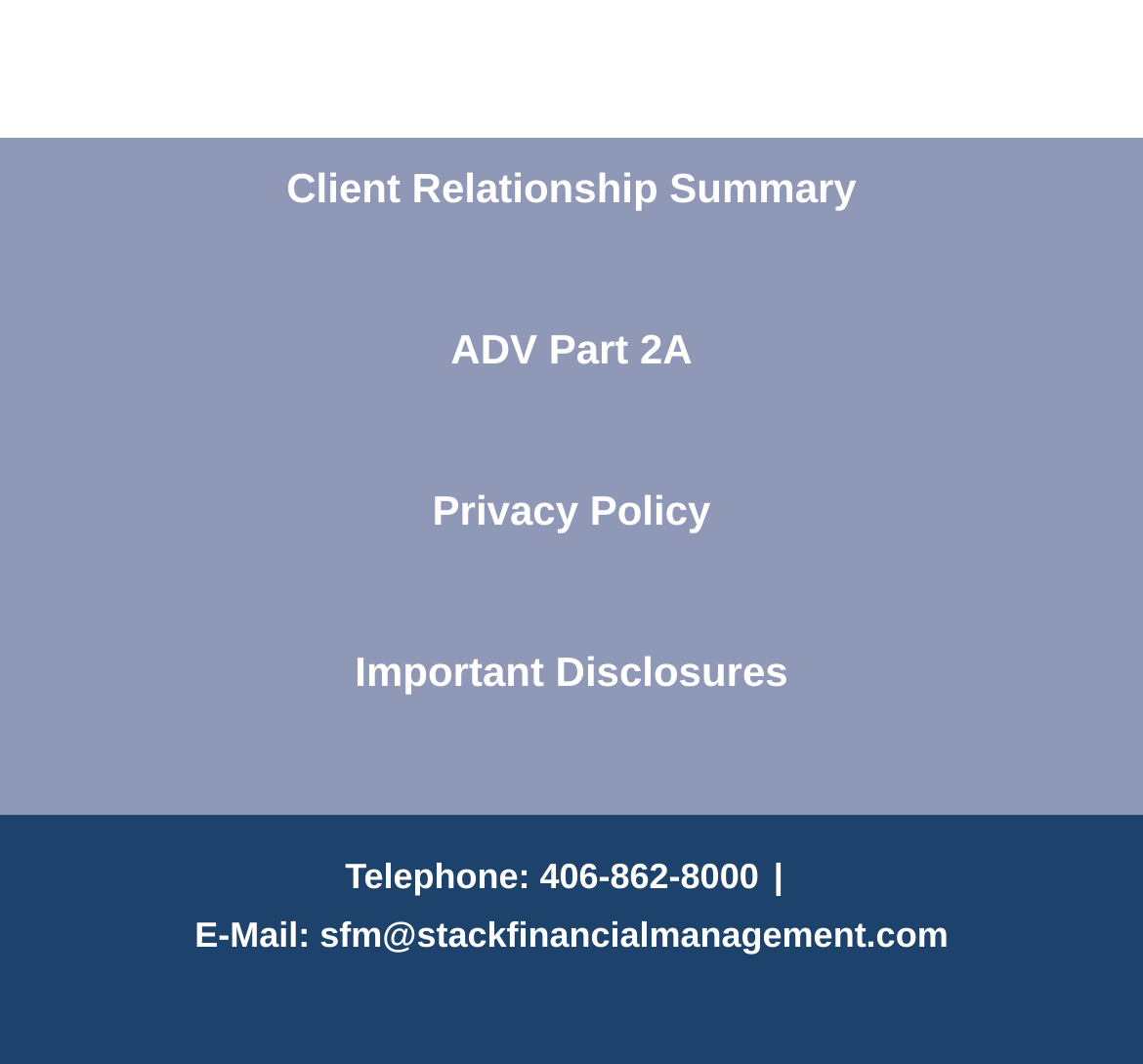Using the information from the screenshot, answer the following question thoroughly:
What is the email address of the company?

I found the email address by looking at the link with the text 'E-Mail: sfm@stackfinancialmanagement.com' which is located at the bottom of the page.